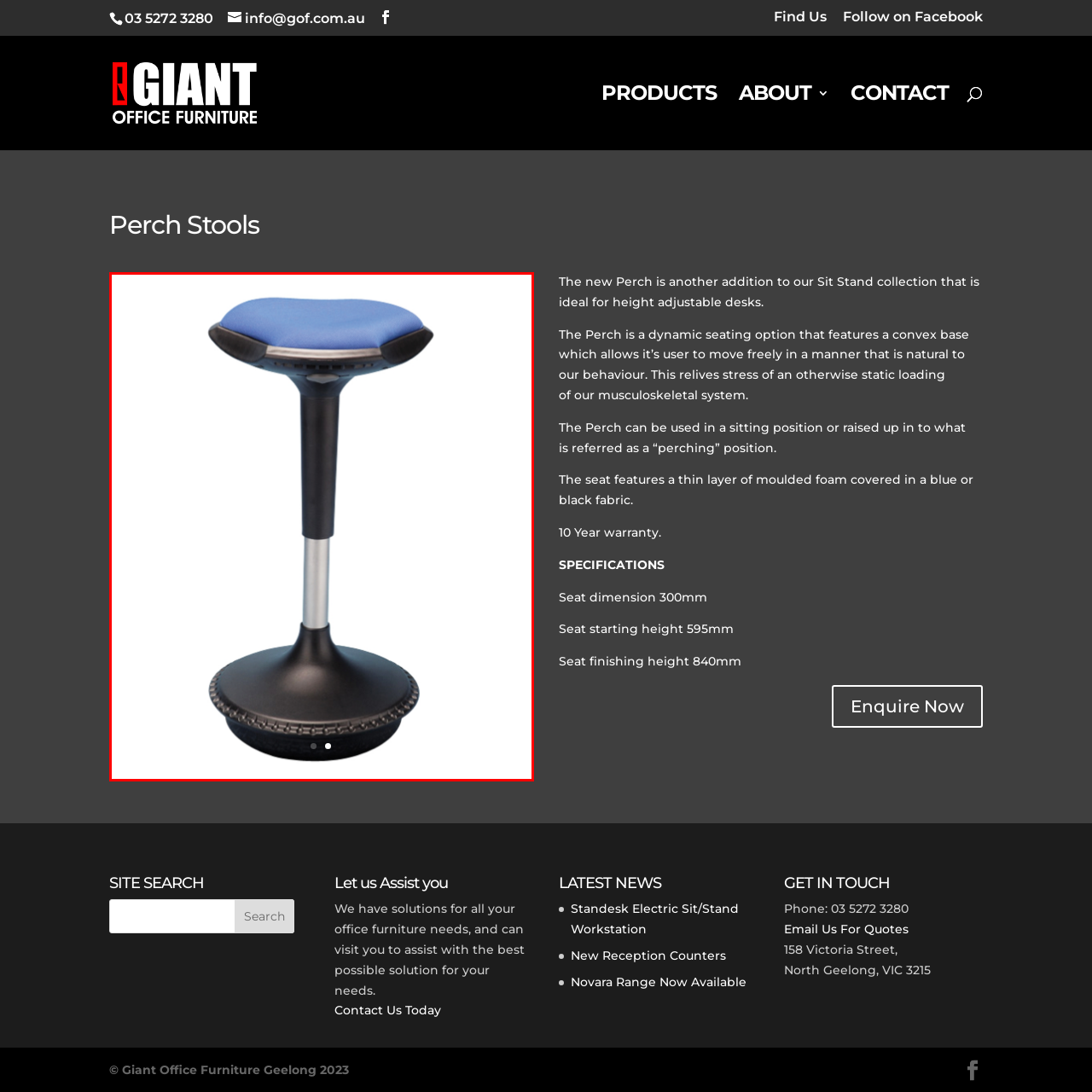What is the material of the base of the stool?
Carefully examine the image within the red bounding box and provide a detailed answer to the question.

The caption describes the base of the stool as 'minimalist black', suggesting that the material of the base is black, although it does not explicitly state the material type.